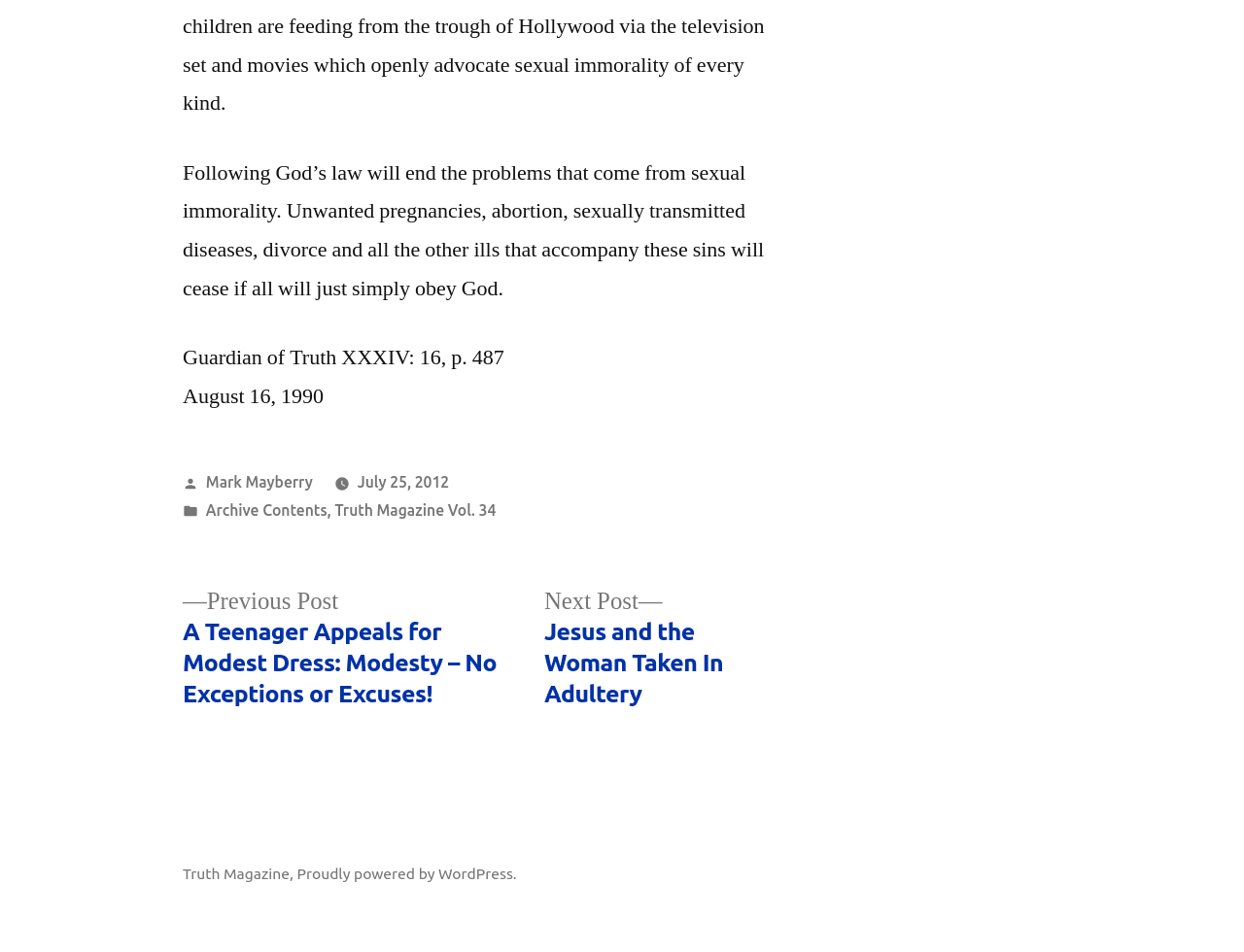What is the platform used to power the website?
Offer a detailed and exhaustive answer to the question.

The platform used to power the website can be found in the contentinfo element, where it says 'Proudly powered by WordPress'.